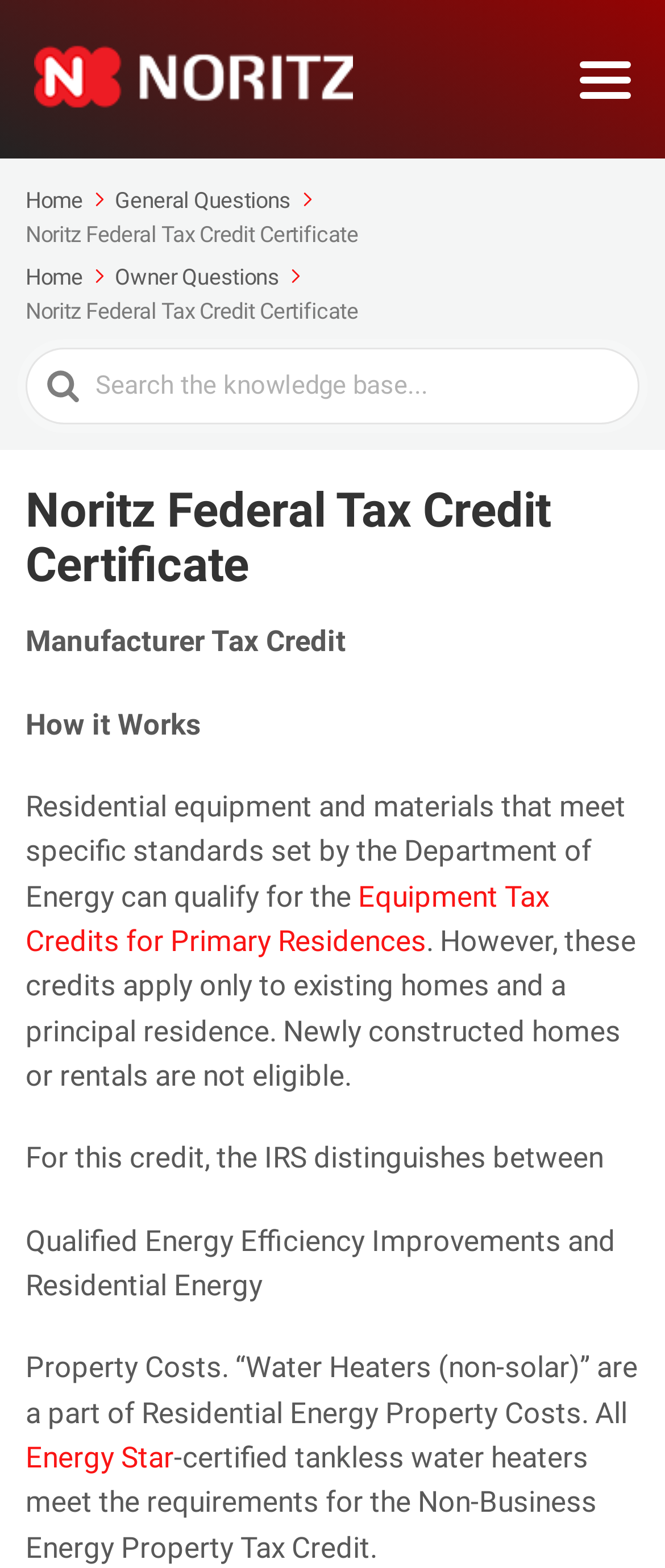Please locate the bounding box coordinates of the region I need to click to follow this instruction: "Search for something".

[0.038, 0.221, 0.962, 0.27]